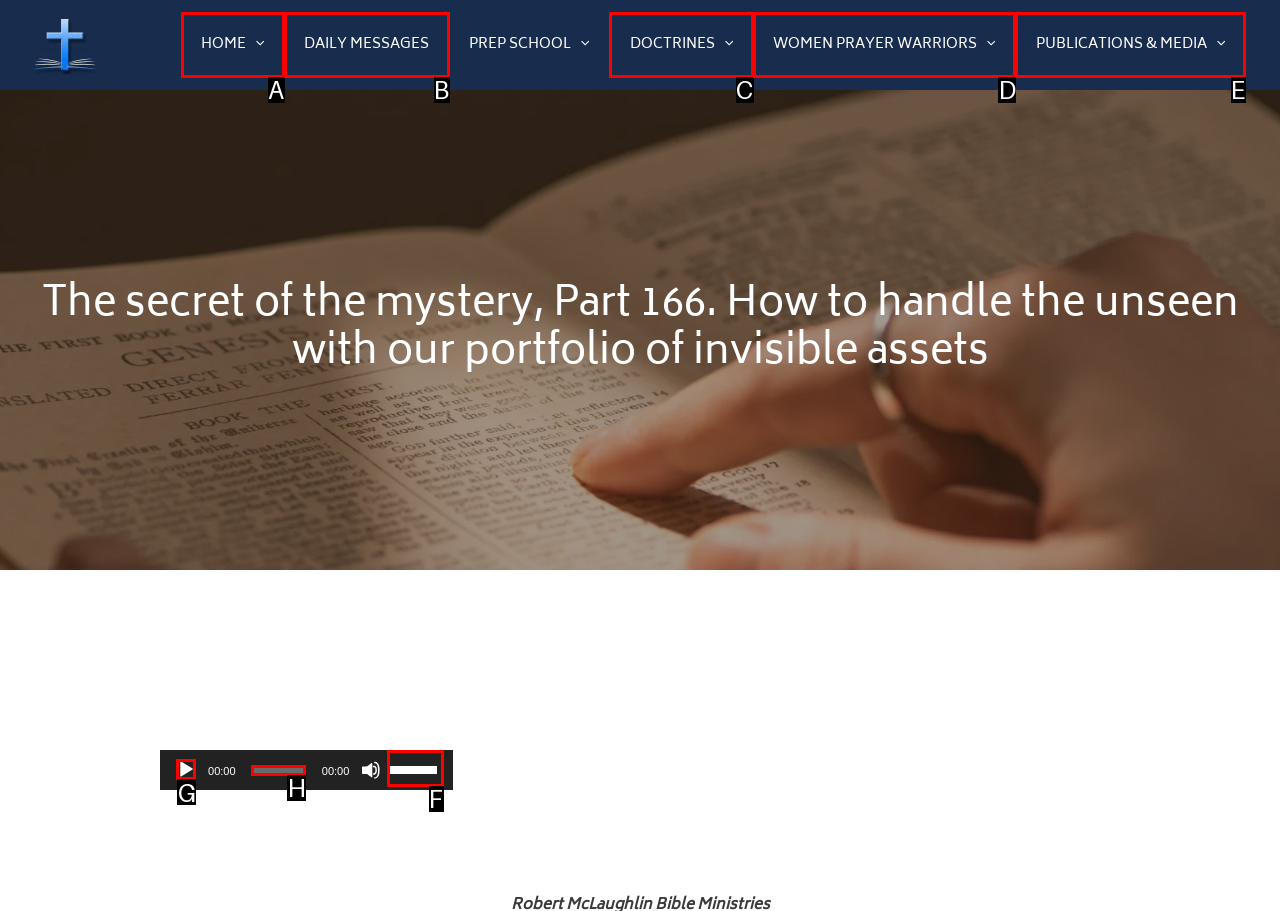Identify the HTML element to click to execute this task: Play the audio Respond with the letter corresponding to the proper option.

G